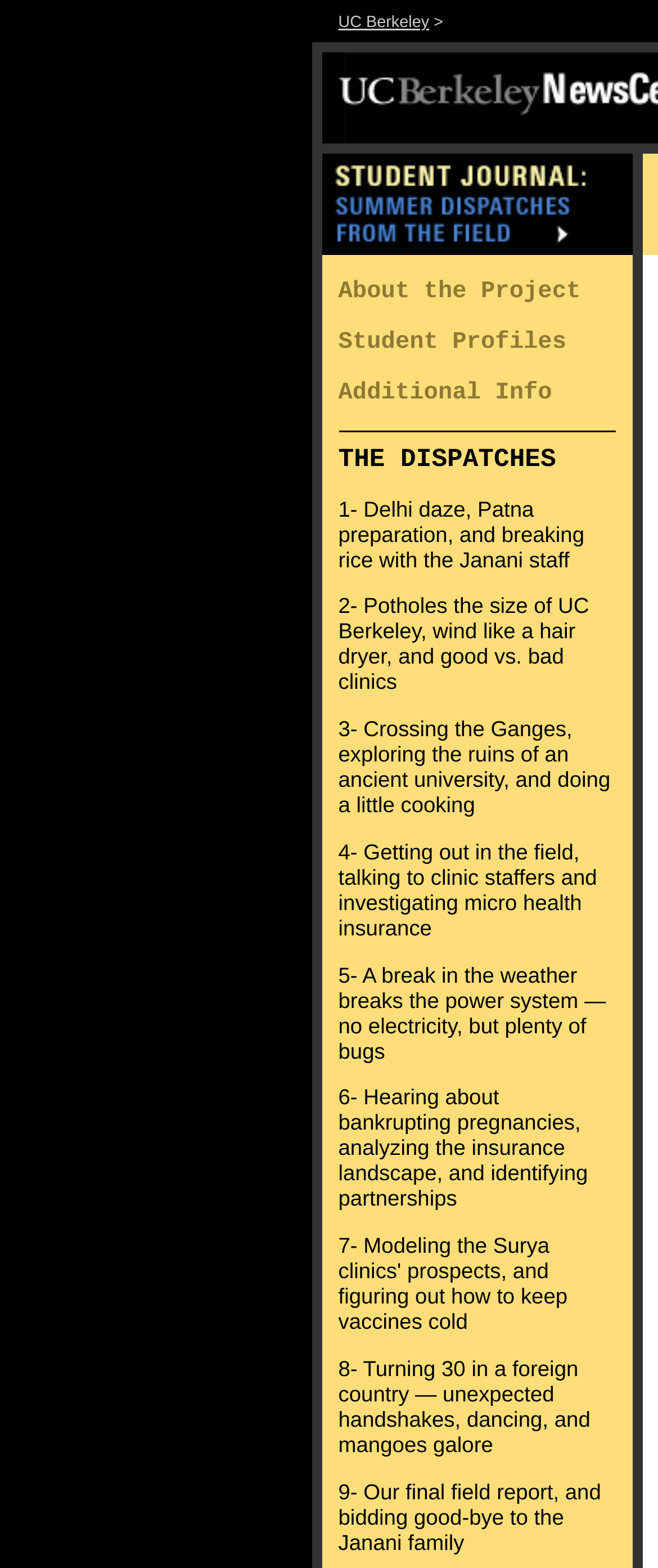Please identify the bounding box coordinates of the element that needs to be clicked to execute the following command: "Read about the project". Provide the bounding box using four float numbers between 0 and 1, formatted as [left, top, right, bottom].

[0.514, 0.178, 0.882, 0.195]